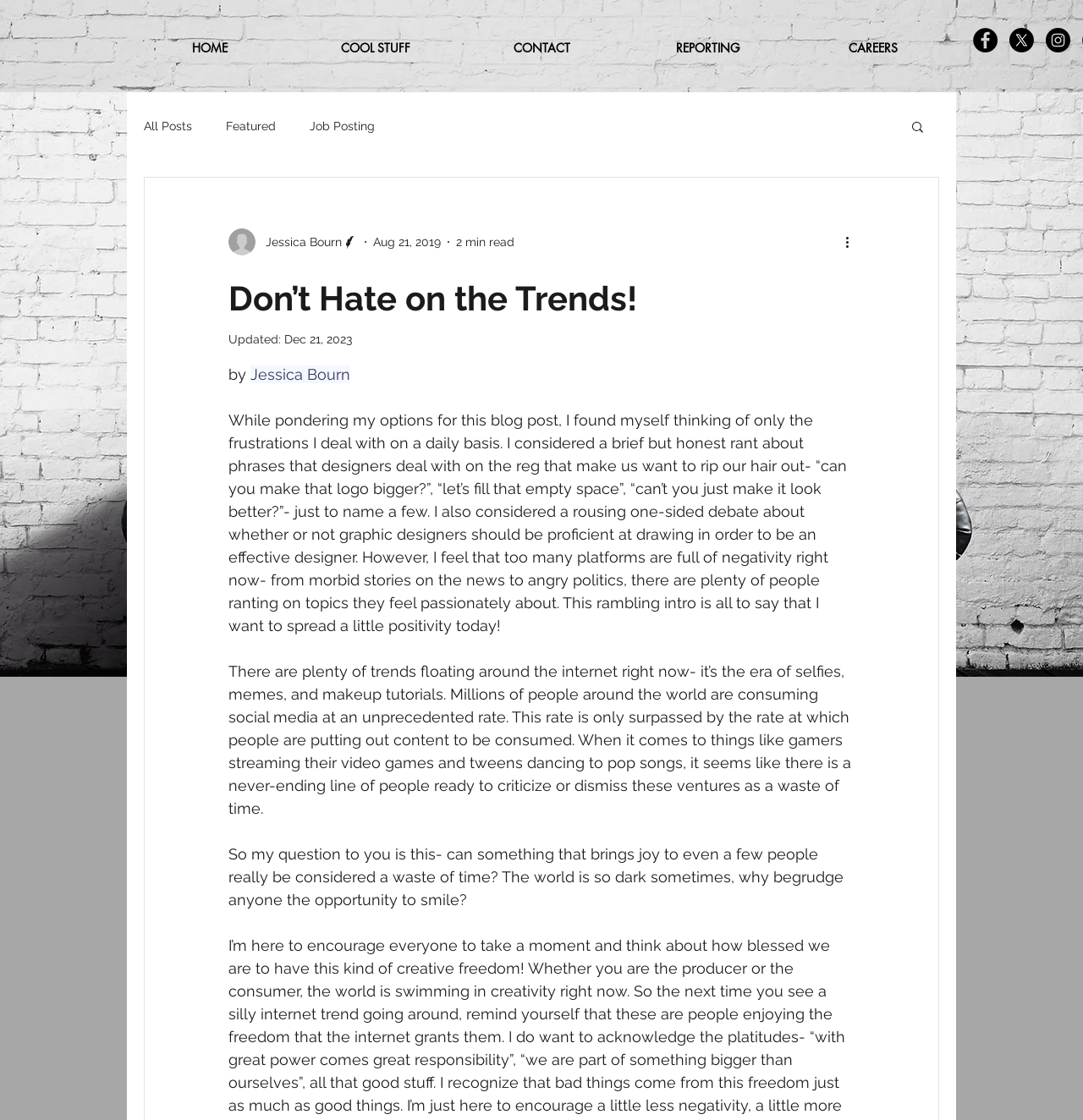Determine the bounding box coordinates for the clickable element required to fulfill the instruction: "Check out the writer's picture". Provide the coordinates as four float numbers between 0 and 1, i.e., [left, top, right, bottom].

[0.211, 0.204, 0.33, 0.228]